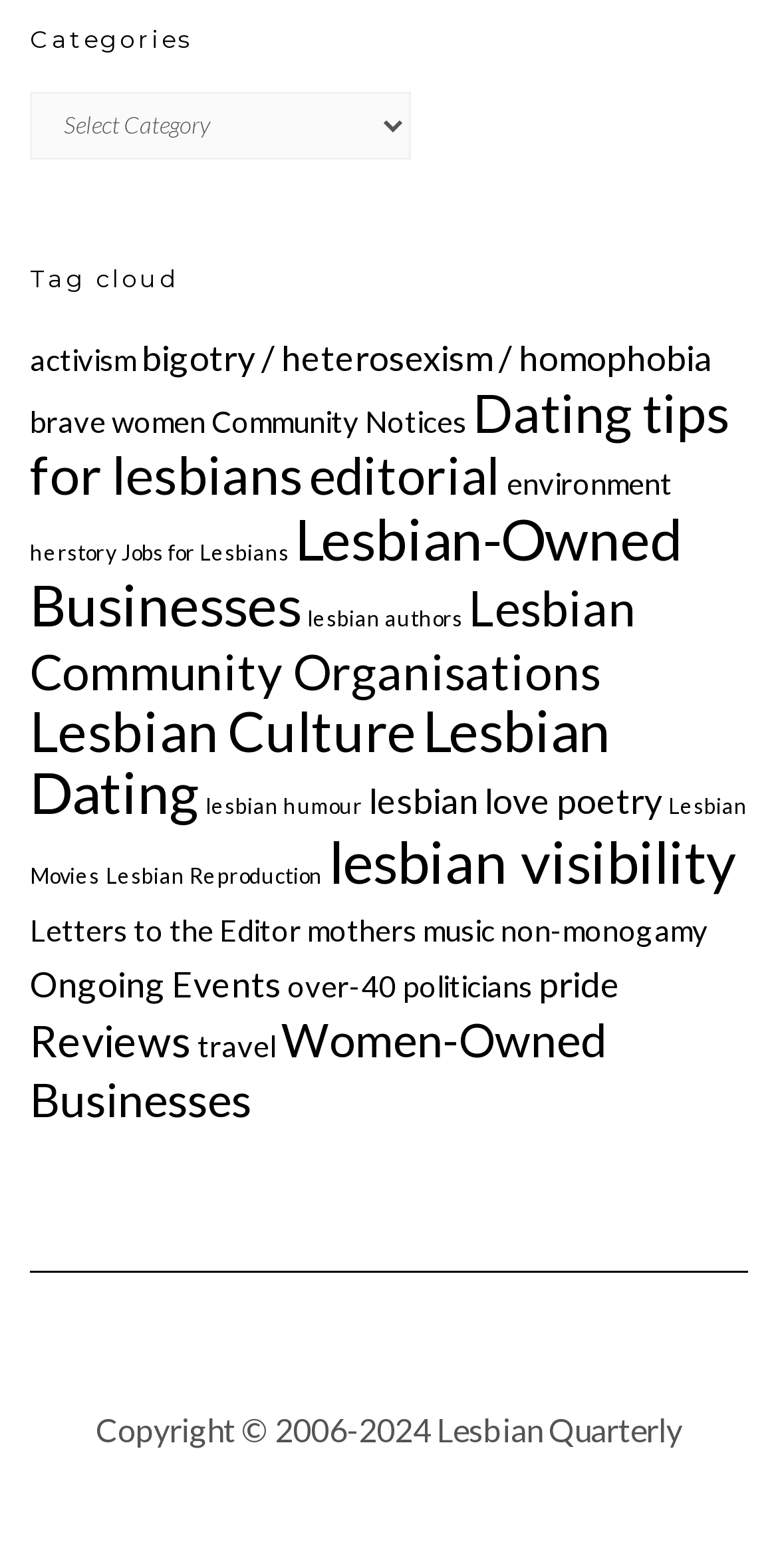What is the purpose of the combobox?
From the screenshot, supply a one-word or short-phrase answer.

Select categories